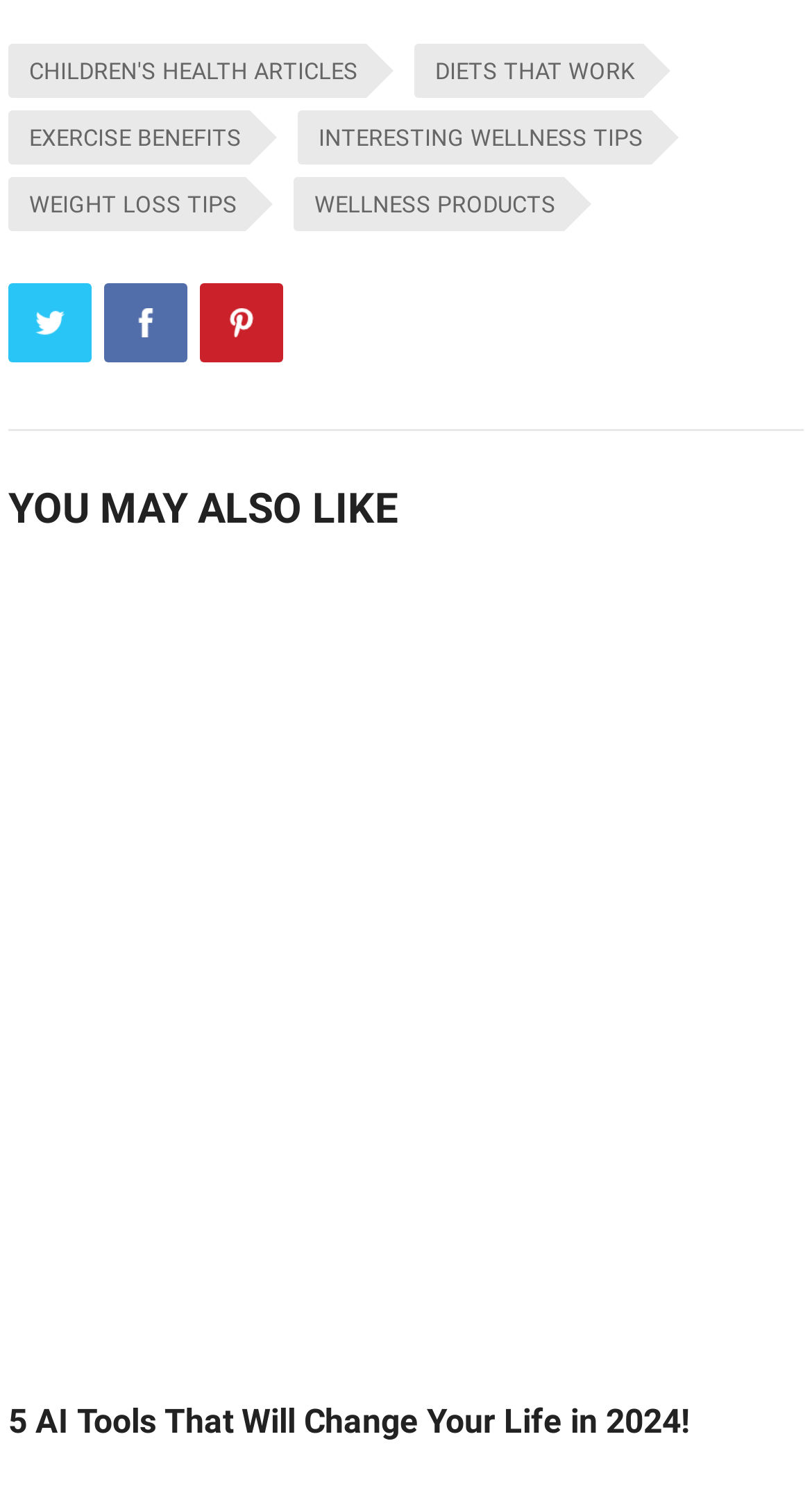Determine the bounding box coordinates for the clickable element to execute this instruction: "Click on CHILDREN'S HEALTH ARTICLES". Provide the coordinates as four float numbers between 0 and 1, i.e., [left, top, right, bottom].

[0.01, 0.029, 0.451, 0.065]